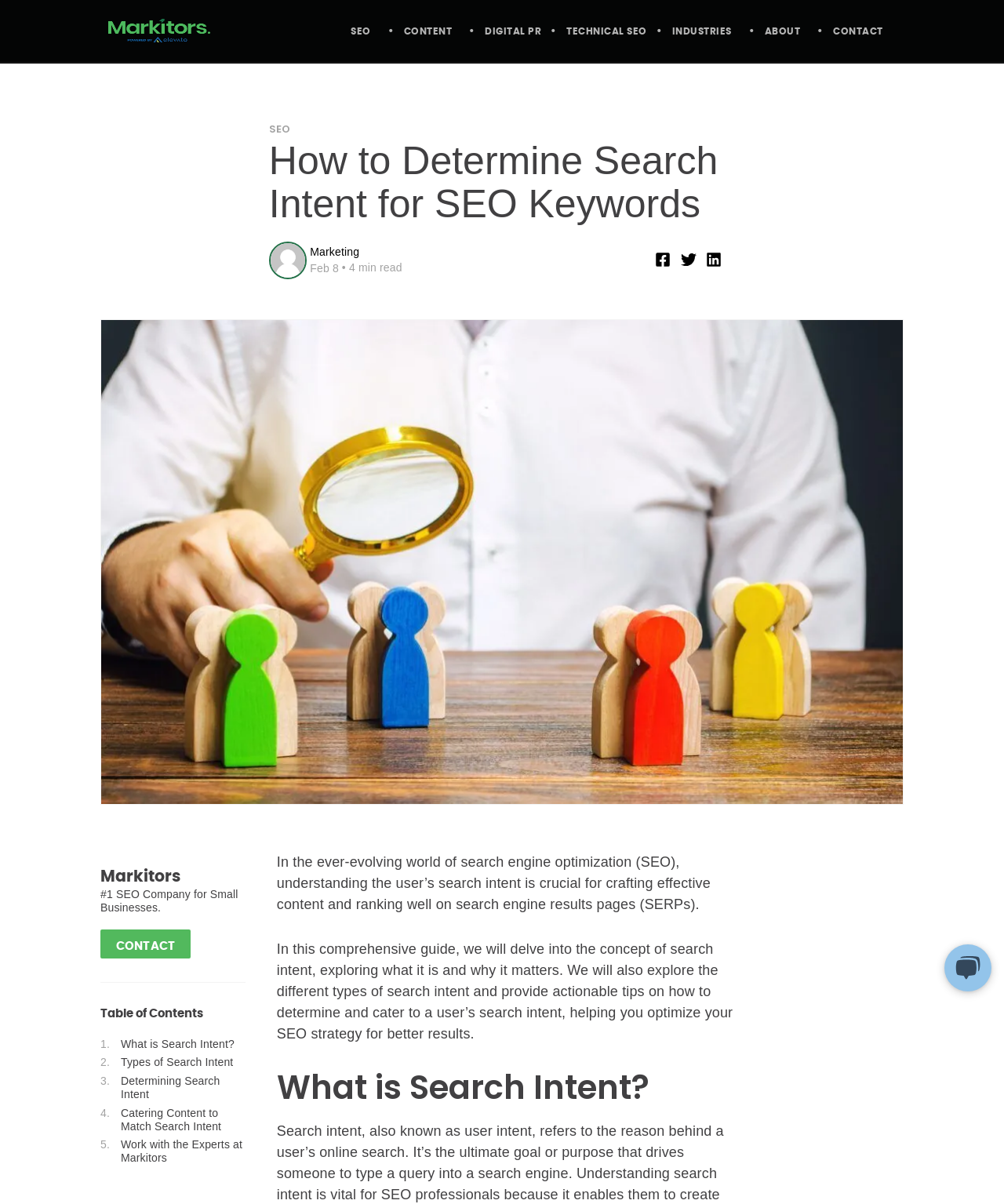Look at the image and write a detailed answer to the question: 
How many social media platforms are available for sharing the article?

The webpage provides buttons to share the article on three social media platforms: Facebook, Twitter, and LinkedIn.